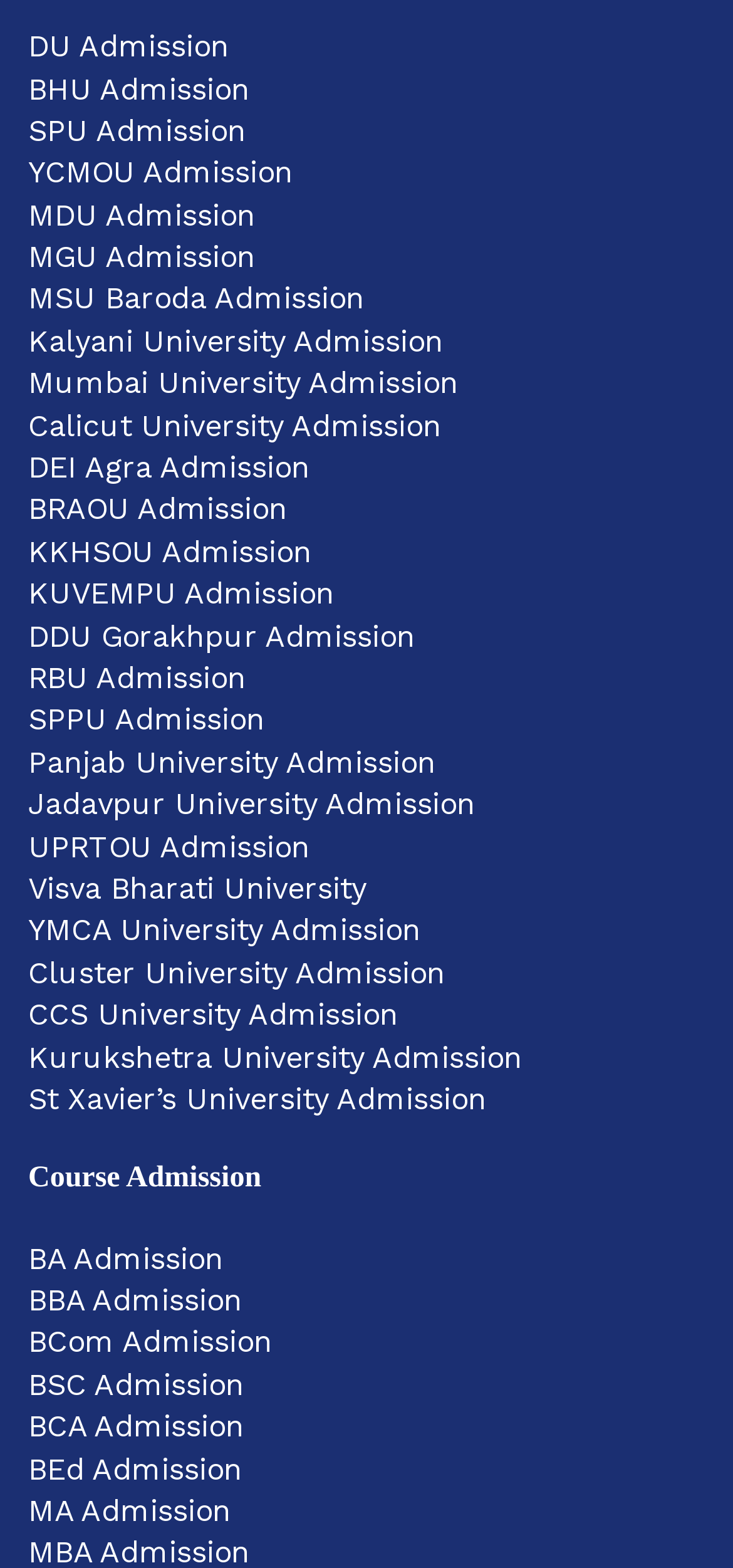Provide your answer to the question using just one word or phrase: How many course admission links are there?

9